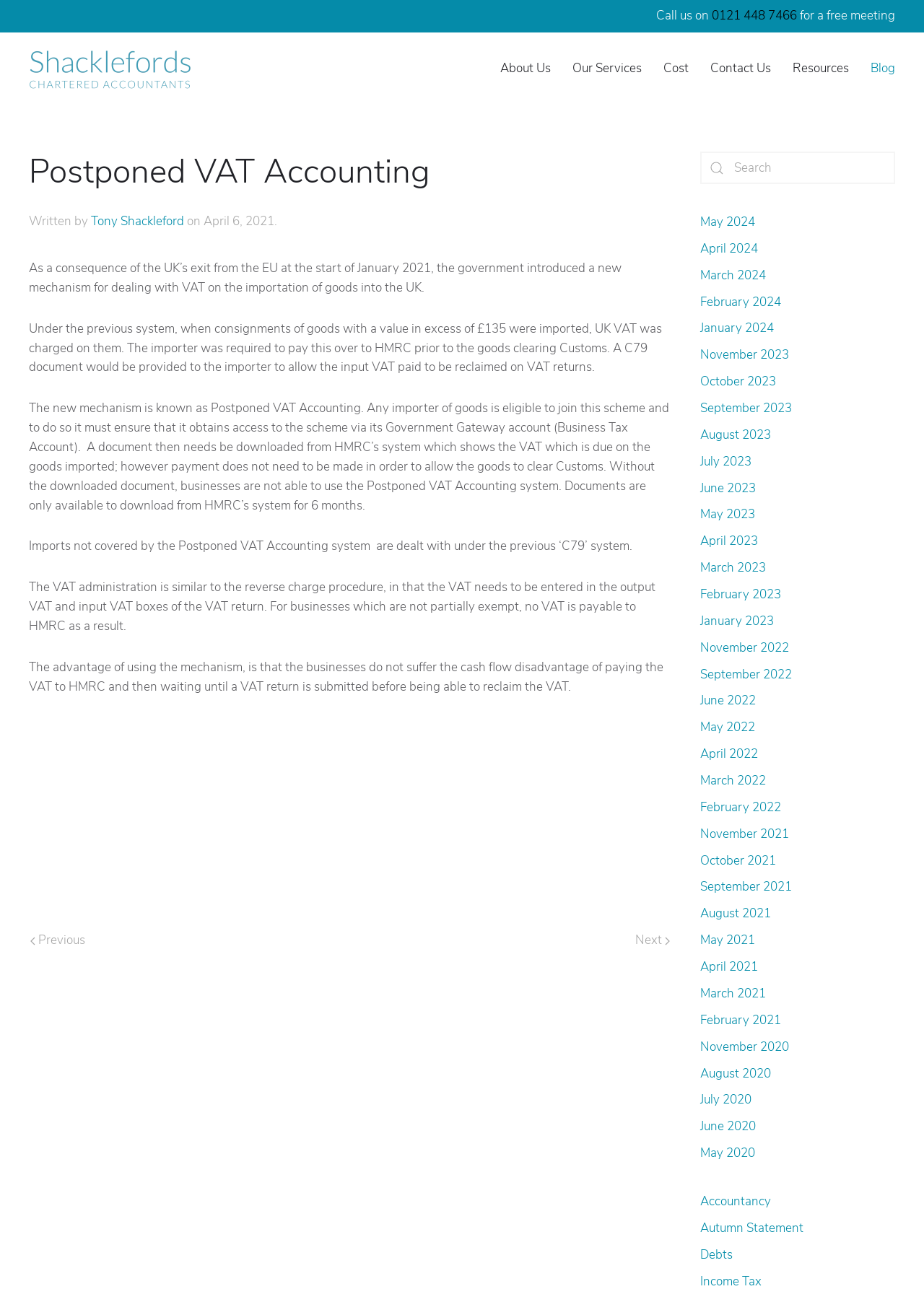How many links are there in the 'Archive' section?
Provide an in-depth answer to the question, covering all aspects.

The 'Archive' section is located at the bottom right of the webpage and contains 34 links to different months and years.